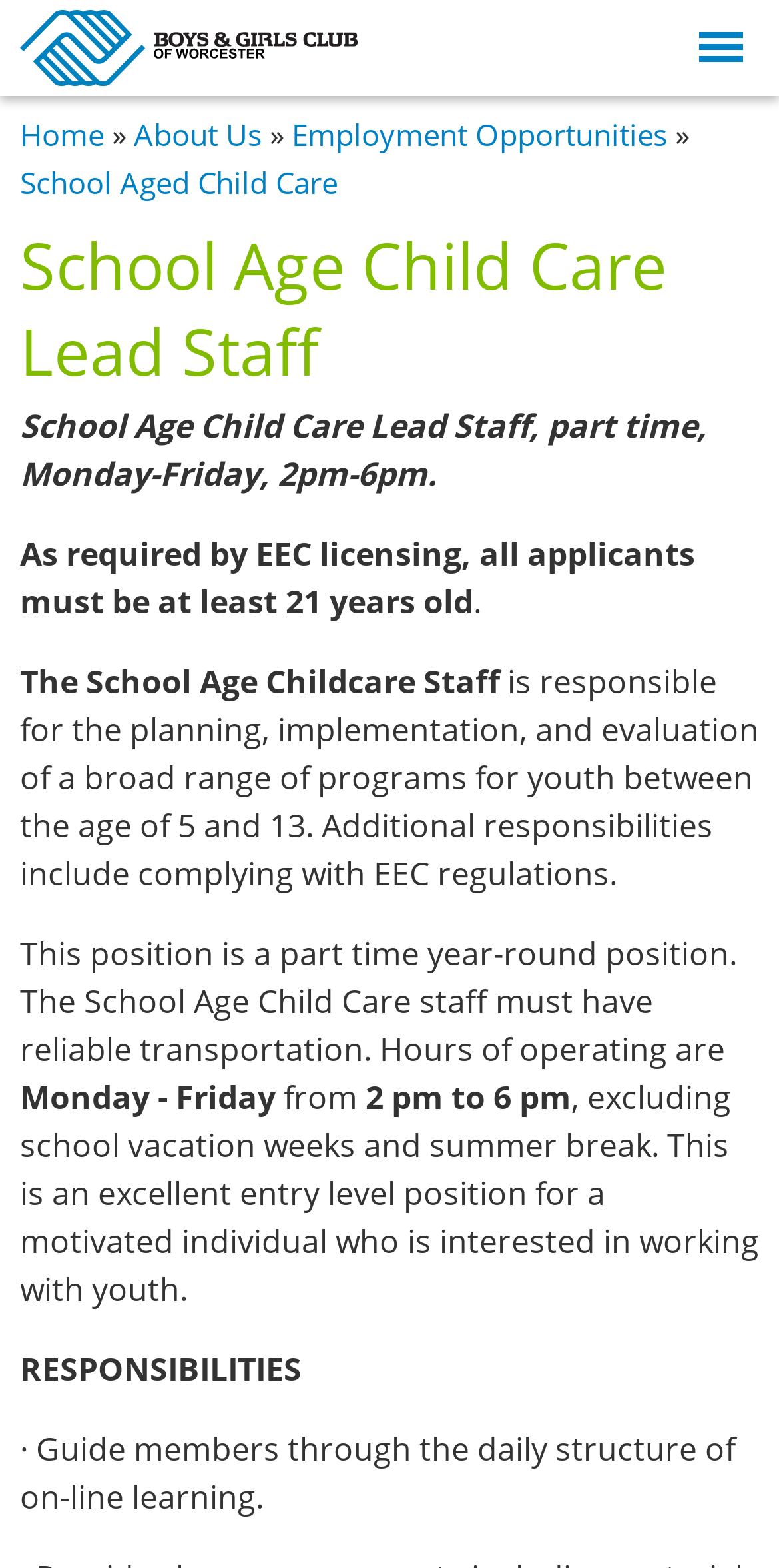Identify the bounding box coordinates for the UI element described by the following text: "Skip to main content". Provide the coordinates as four float numbers between 0 and 1, in the format [left, top, right, bottom].

[0.282, 0.0, 0.485, 0.006]